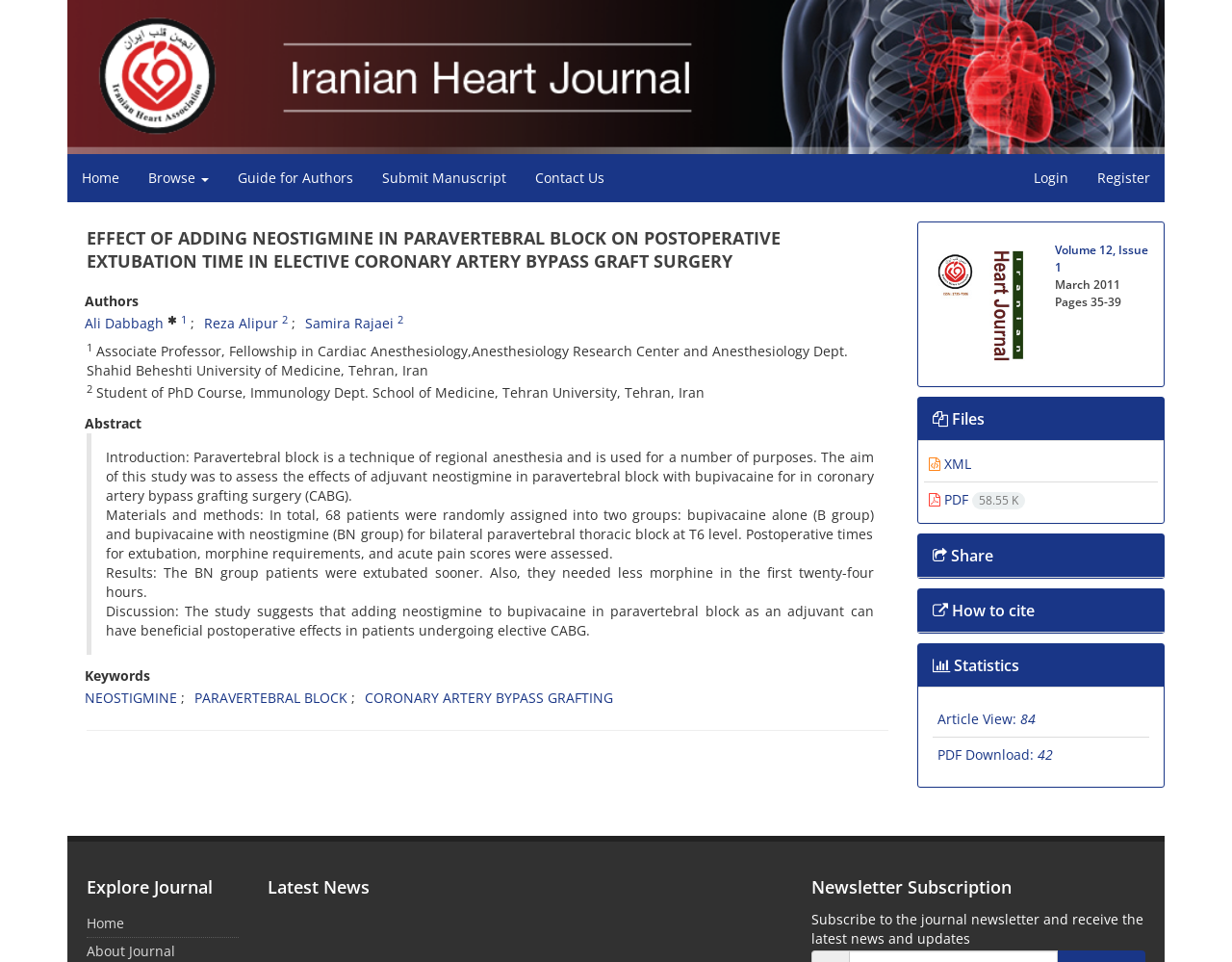Identify the bounding box coordinates of the HTML element based on this description: "PDF 58.55 K".

[0.754, 0.509, 0.832, 0.528]